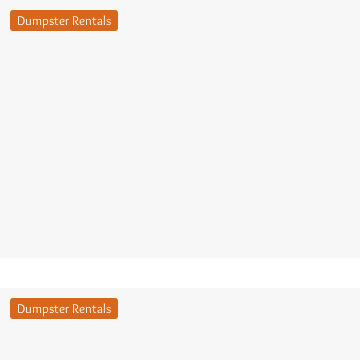What is the purpose of the buttons?
Using the image, answer in one word or phrase.

Navigation to related content